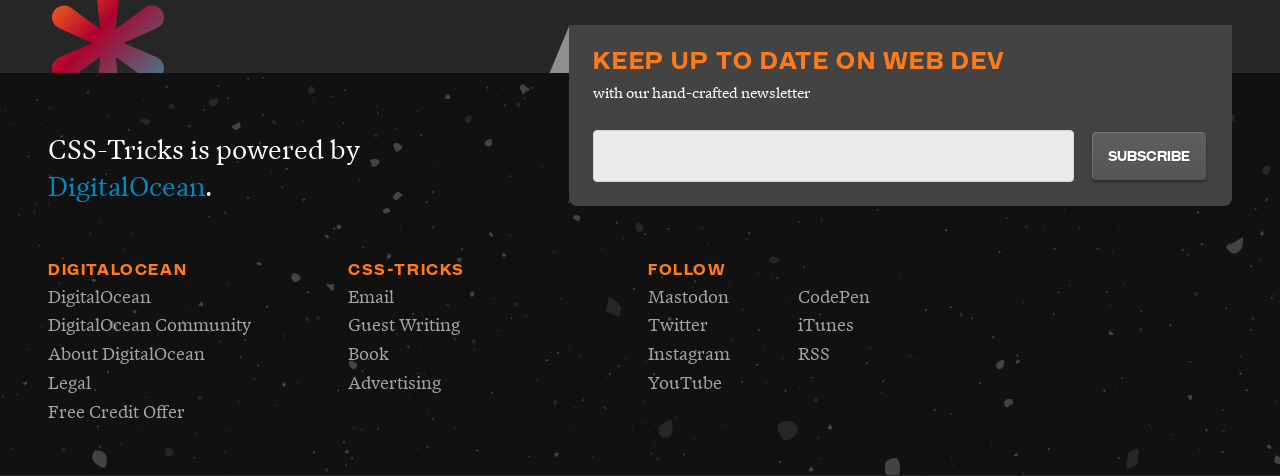Show the bounding box coordinates of the element that should be clicked to complete the task: "visit home page".

None